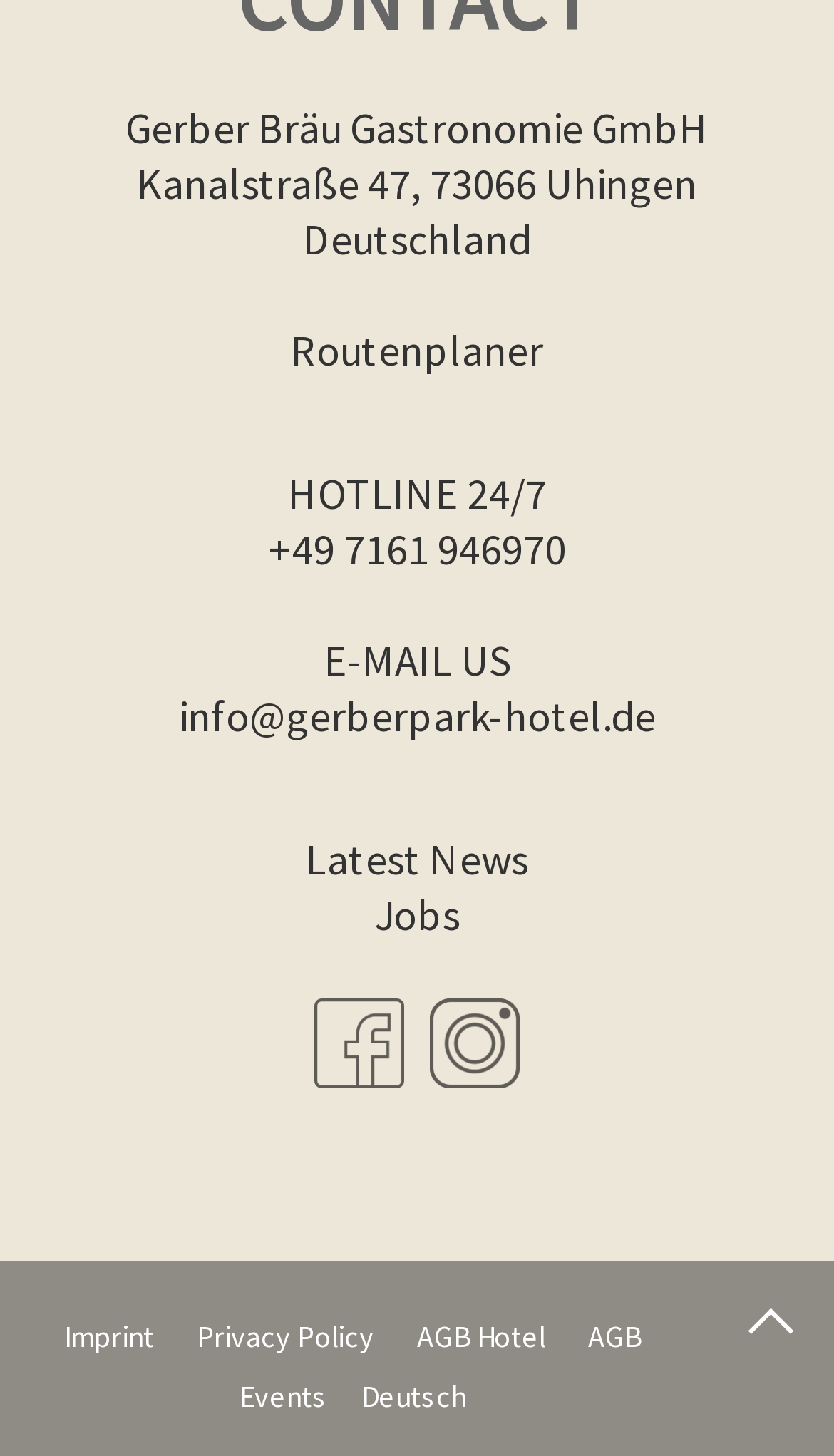Please analyze the image and give a detailed answer to the question:
What is the phone number?

The phone number is located in the middle of the webpage, in a link element with a bounding box coordinate of [0.322, 0.359, 0.678, 0.396].